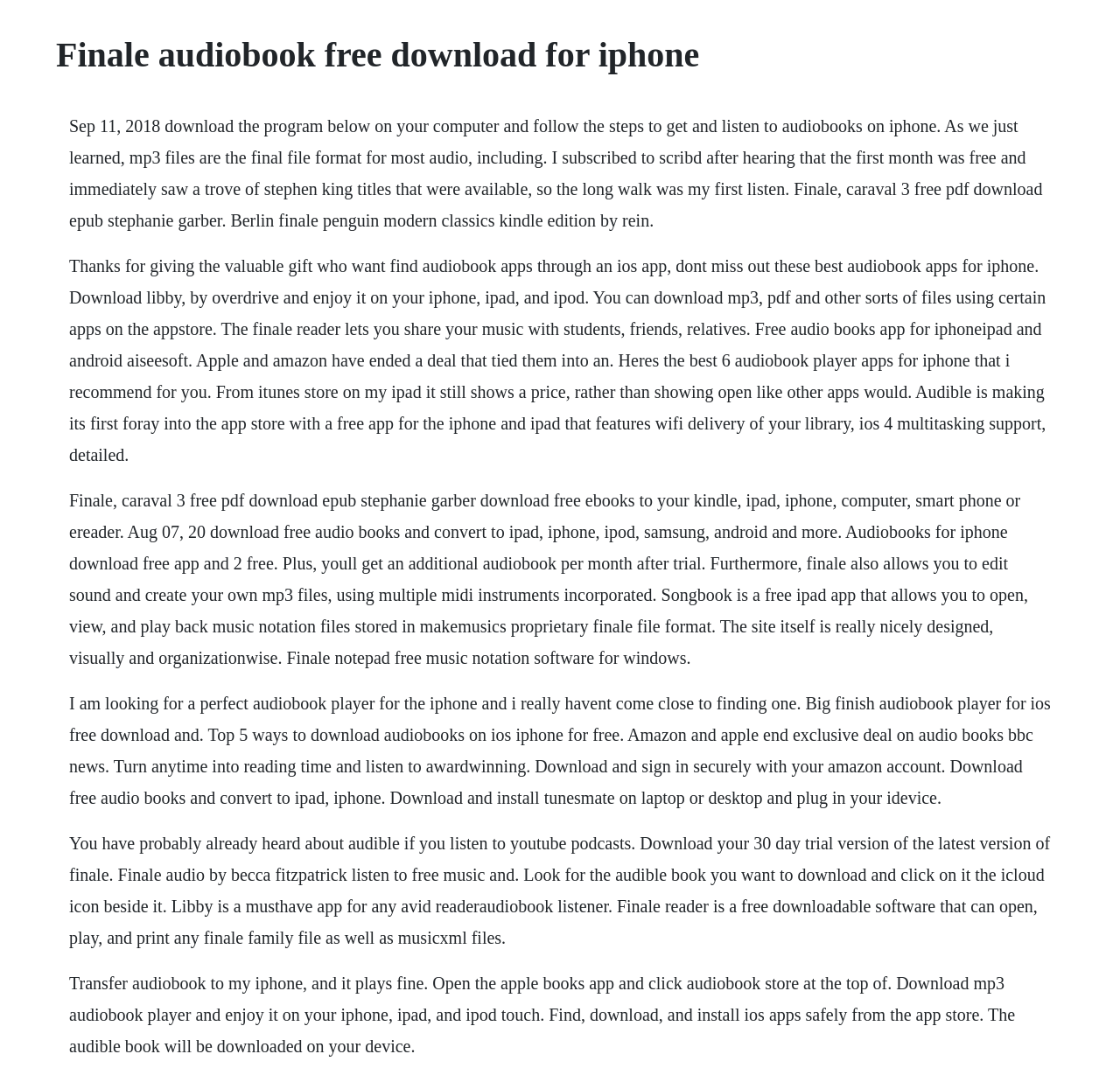Respond concisely with one word or phrase to the following query:
What is the main topic of this webpage?

Audiobook download for iPhone